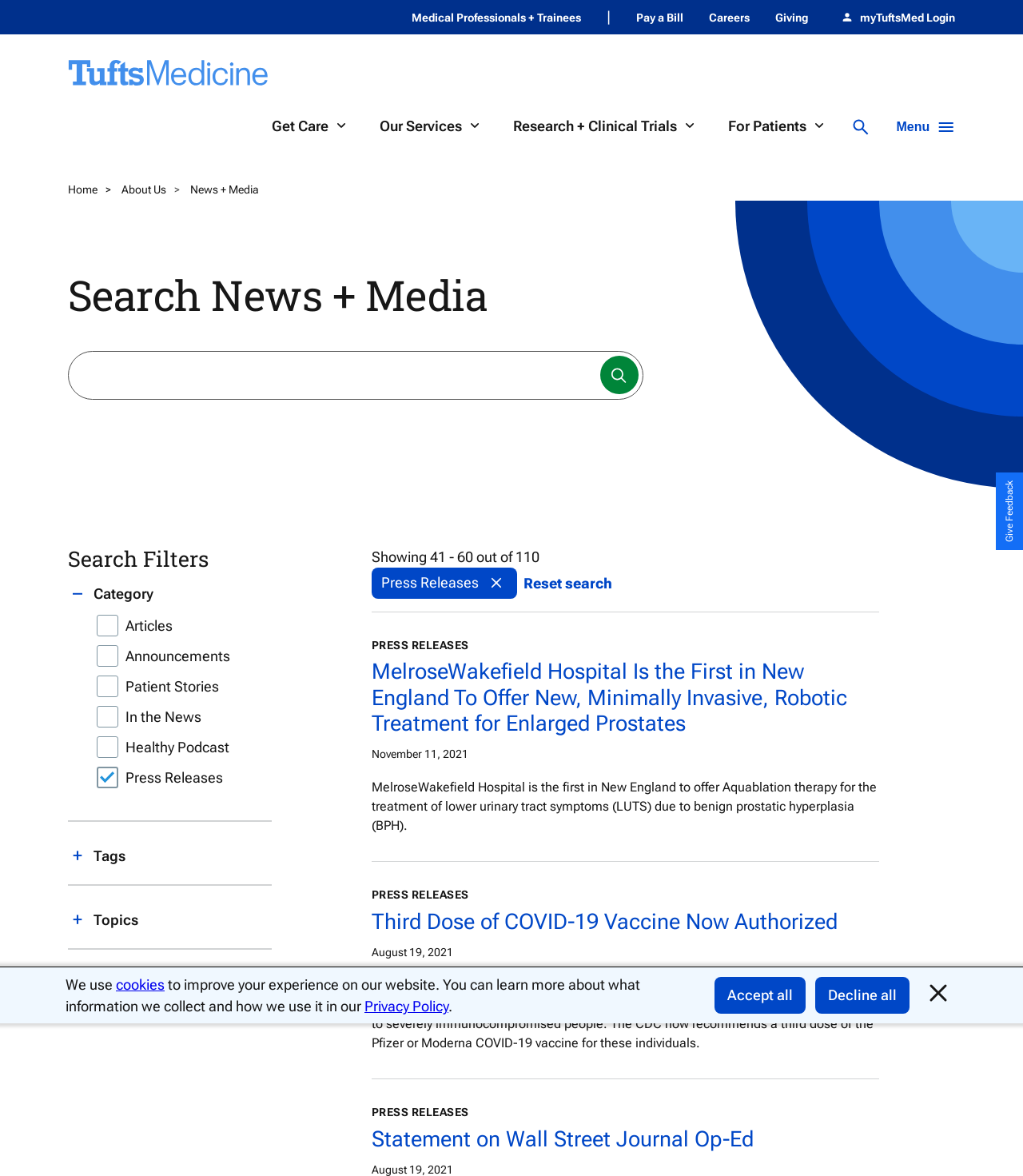Please identify the bounding box coordinates of the clickable area that will fulfill the following instruction: "Filter by category". The coordinates should be in the format of four float numbers between 0 and 1, i.e., [left, top, right, bottom].

[0.066, 0.489, 0.266, 0.52]